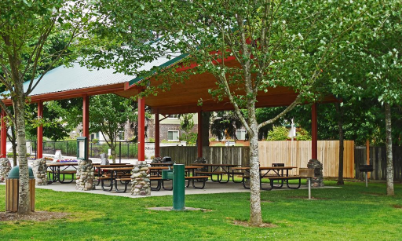Create an elaborate description of the image, covering every aspect.

The image showcases a picturesque picnic shelter nestled in a lush green park. This outdoor facility features a sizeable open structure with a slanted roof supported by red-painted beams and stylish stone pillars. Beneath the shelter, several picnic tables are arranged, inviting guests to enjoy gatherings and meals in a shaded, comfortable environment. Surrounding the area, vibrant trees provide additional shade and enhance the overall ambiance, offering a peaceful retreat for visitors. The scene reflects a perfect setting for family outings, community events, and special occasions, showcasing the beauty and utility of the park’s facilities.